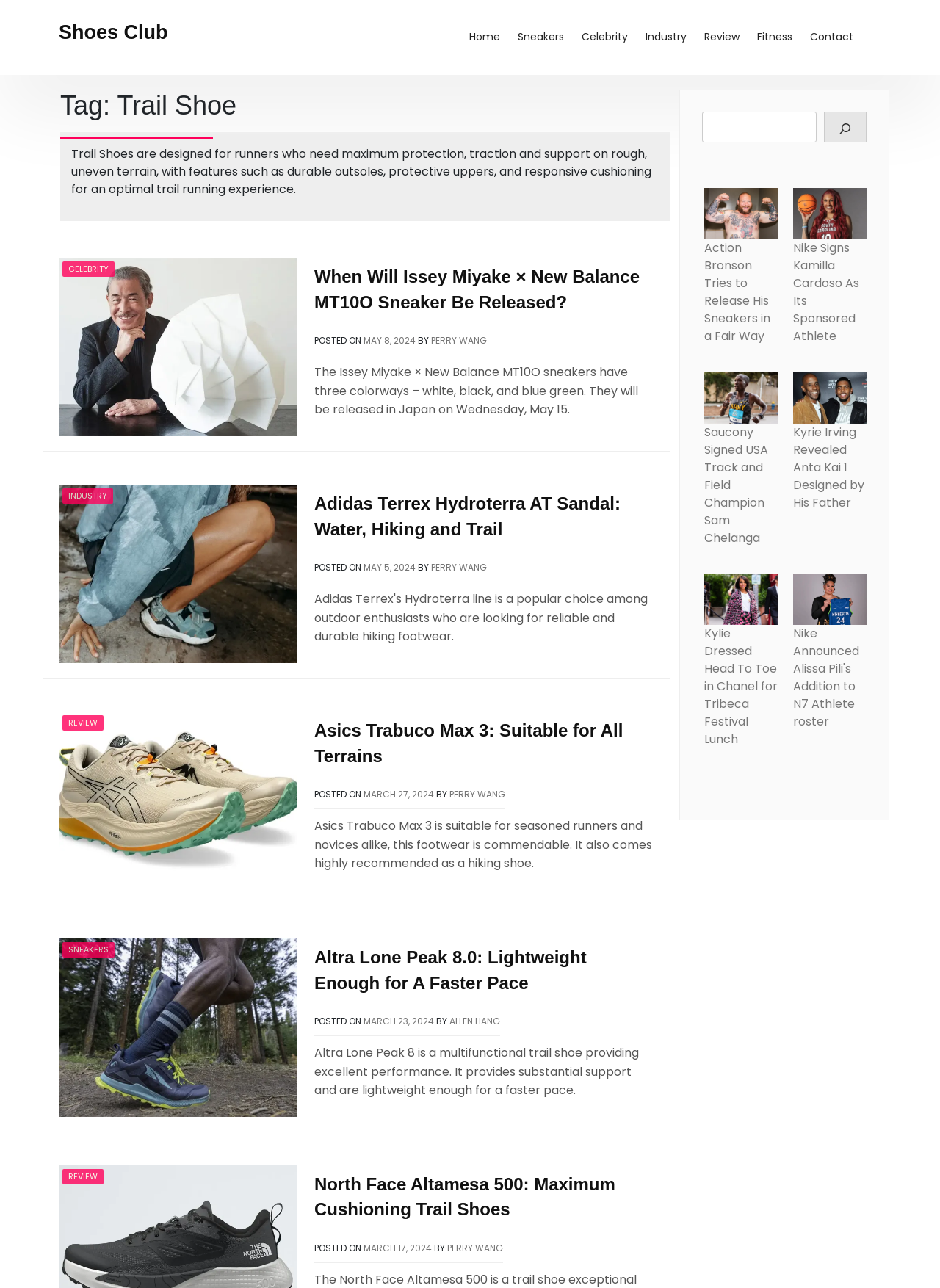Give a short answer using one word or phrase for the question:
How many images are on the webpage?

9